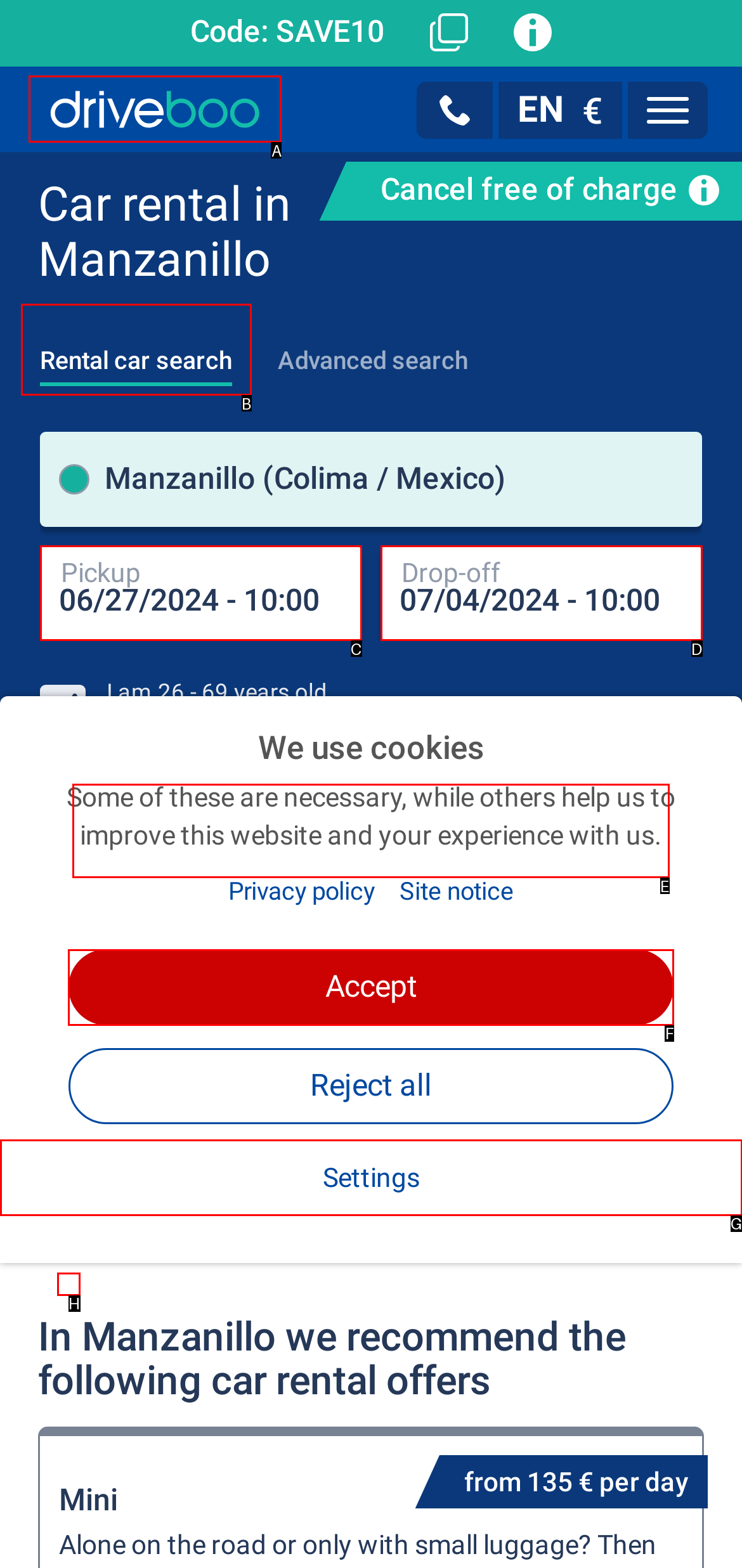Which option should I select to accomplish the task: Click the 'Search now' button? Respond with the corresponding letter from the given choices.

E